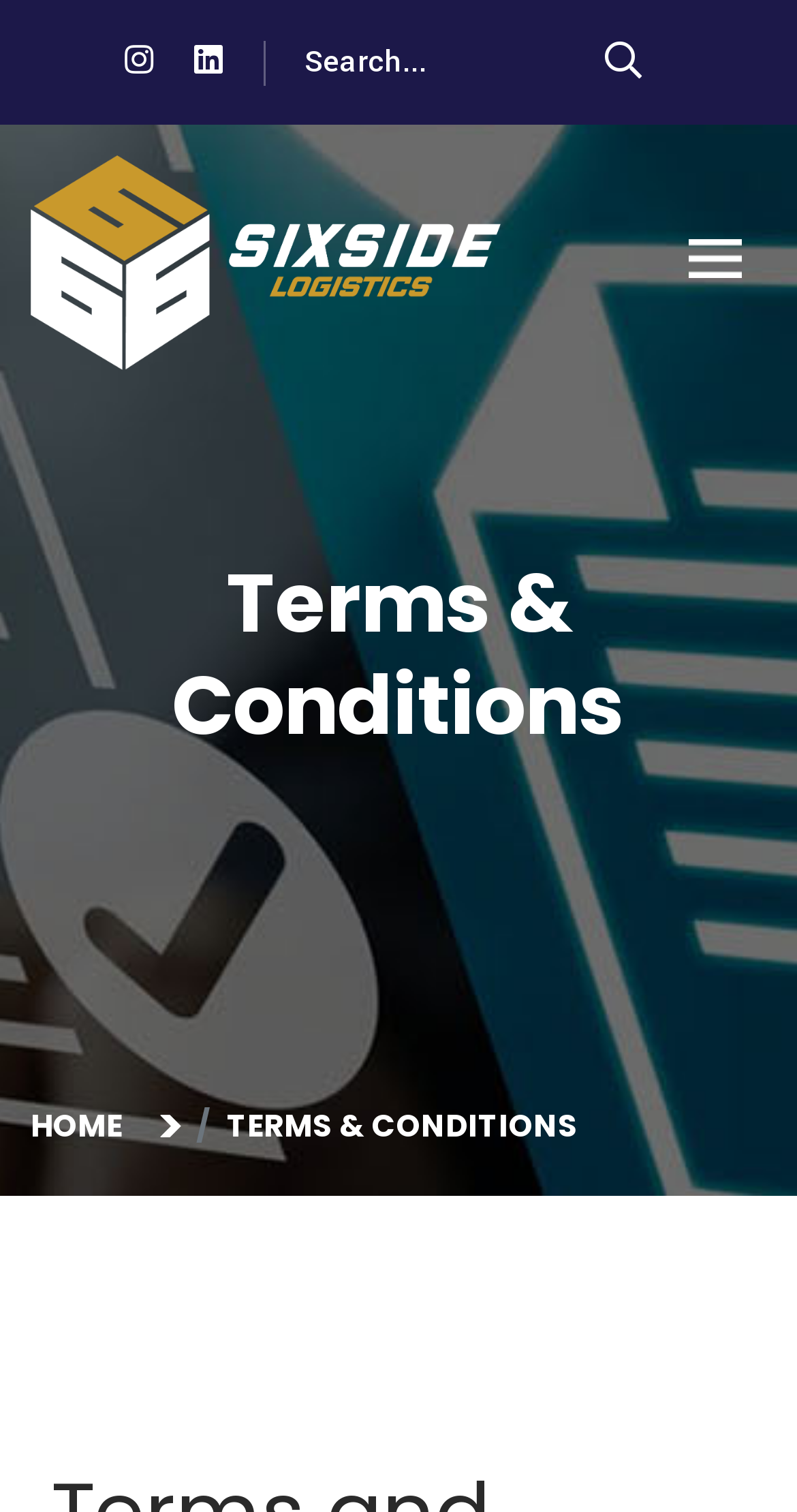What is the shape of the button next to the searchbox?
Answer the question with as much detail as possible.

The button element has the text '' and is positioned at [0.759, 0.023, 0.805, 0.06], which suggests that it is a square-shaped button.